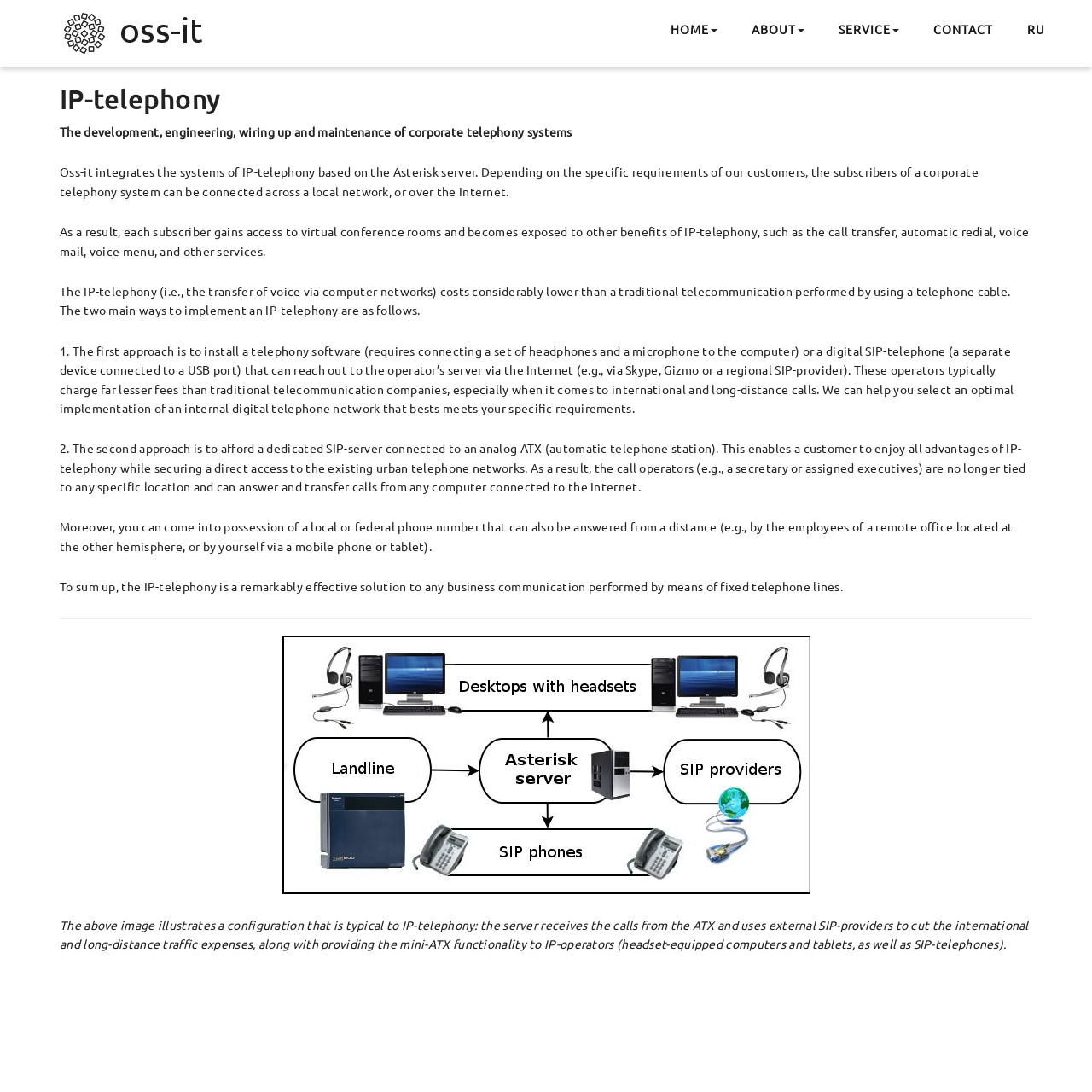What is the benefit of using IP-telephony?
Look at the image and provide a short answer using one word or a phrase.

Lower costs